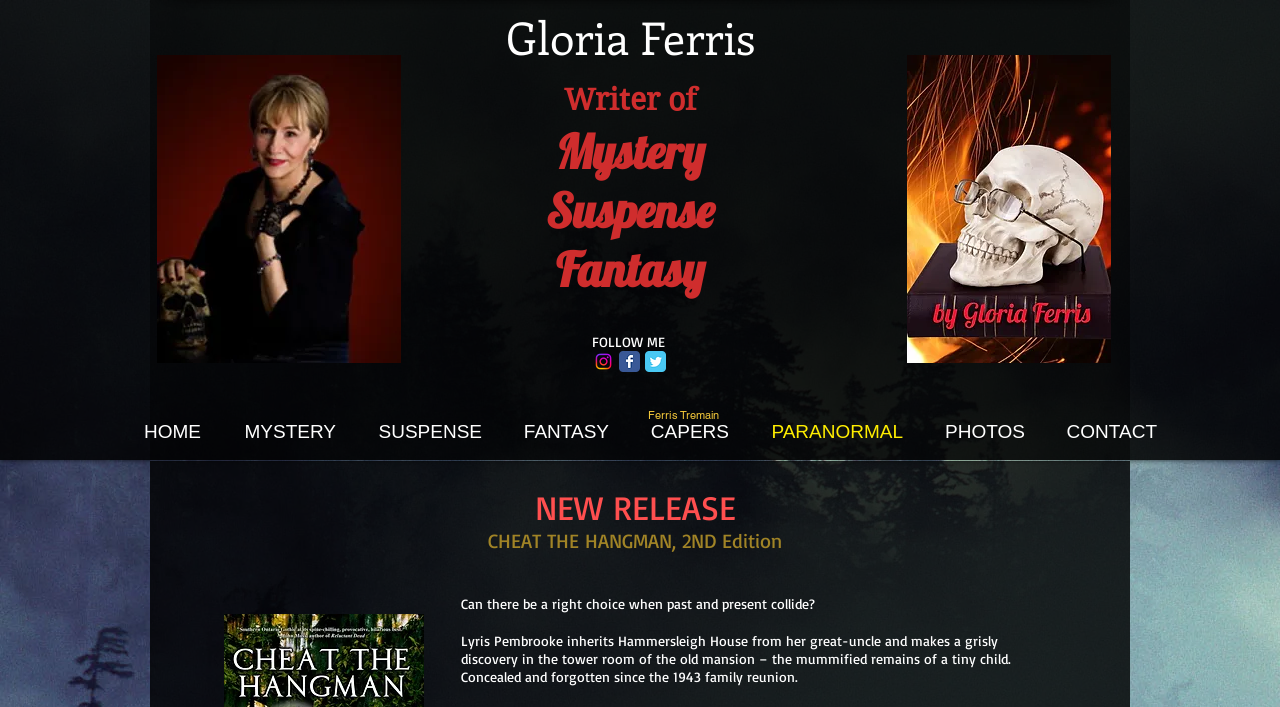Please locate the bounding box coordinates of the element's region that needs to be clicked to follow the instruction: "Go to HOME page". The bounding box coordinates should be provided as four float numbers between 0 and 1, i.e., [left, top, right, bottom].

[0.088, 0.59, 0.166, 0.633]